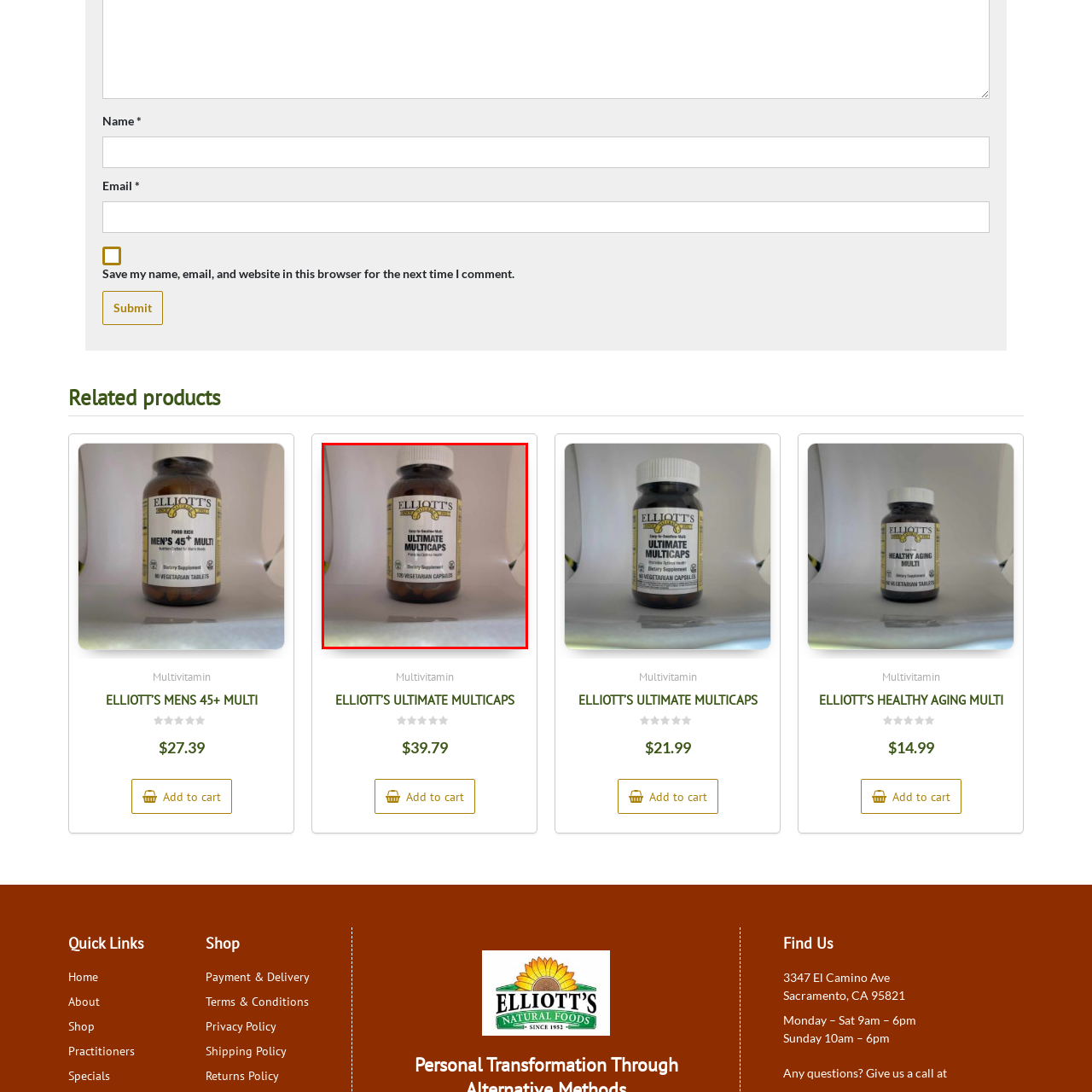Observe the image enclosed by the red rectangle, then respond to the question in one word or phrase:
Is the bottle child-resistant?

Yes